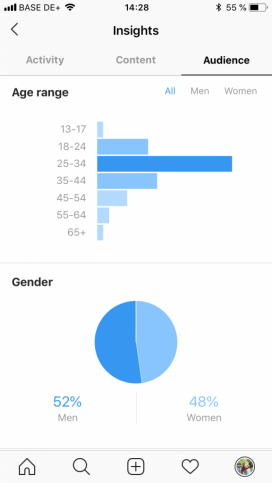What percentage of the audience is male?
Please answer the question as detailed as possible.

The pie chart in the image represents the gender distribution of the audience, showing 52% male and 48% female, which means that 52% of the audience is male.